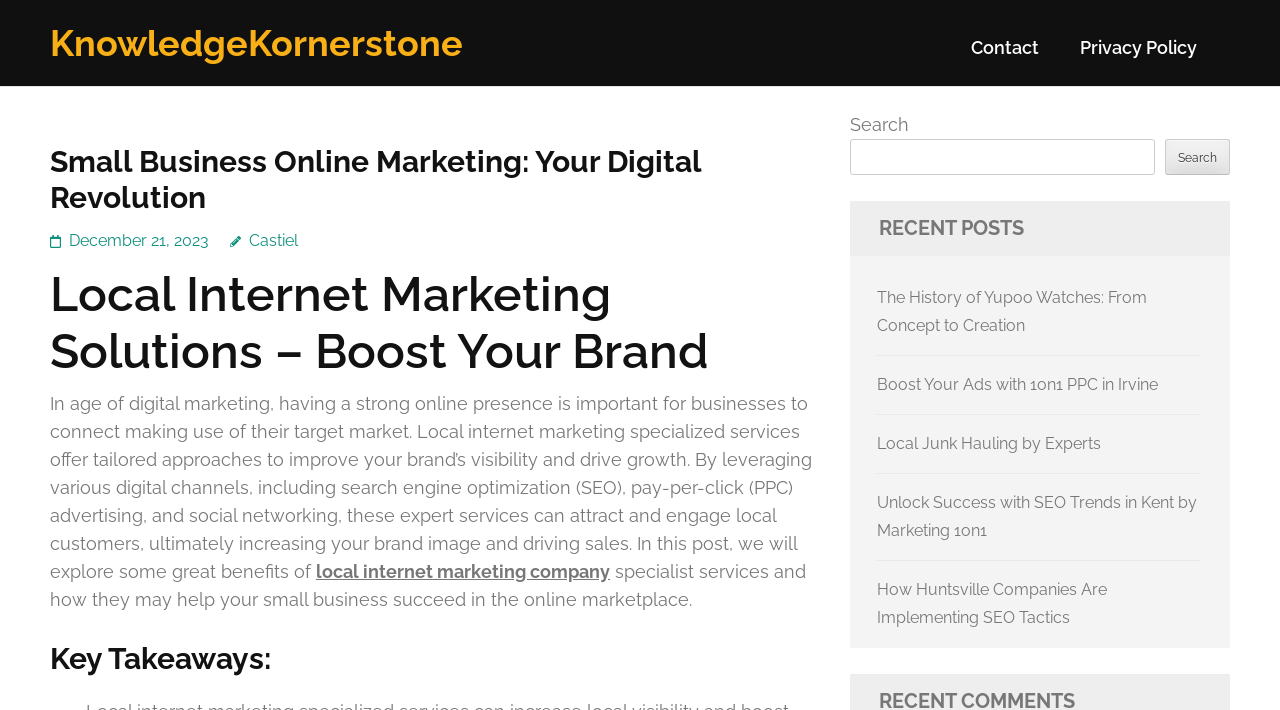Could you find the bounding box coordinates of the clickable area to complete this instruction: "Visit KnowledgeKornerstone homepage"?

[0.039, 0.031, 0.362, 0.09]